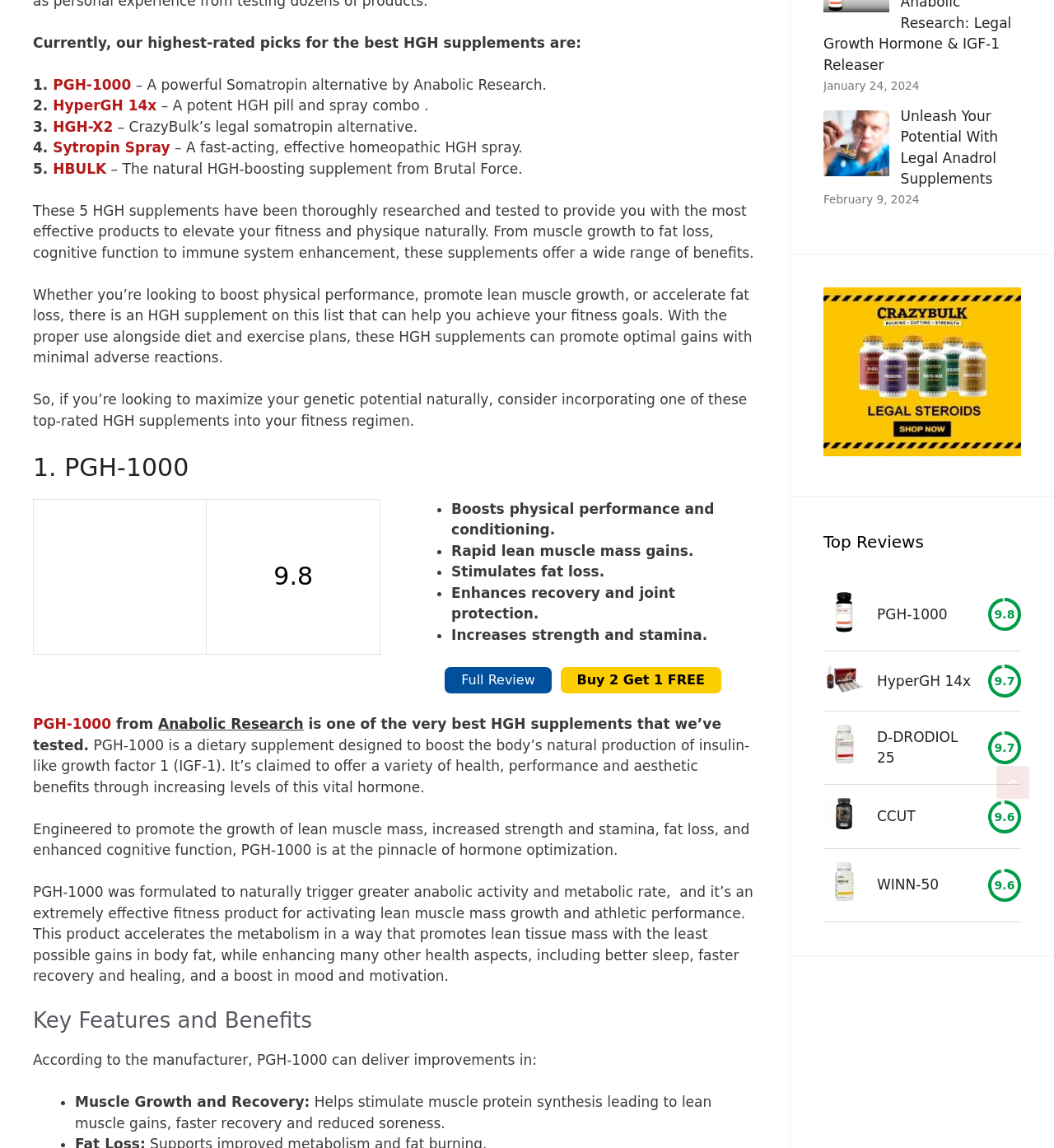What is the benefit of PGH-1000?
Please elaborate on the answer to the question with detailed information.

I read the description of PGH-1000 on the webpage, which mentions that it boosts physical performance and conditioning, among other benefits.